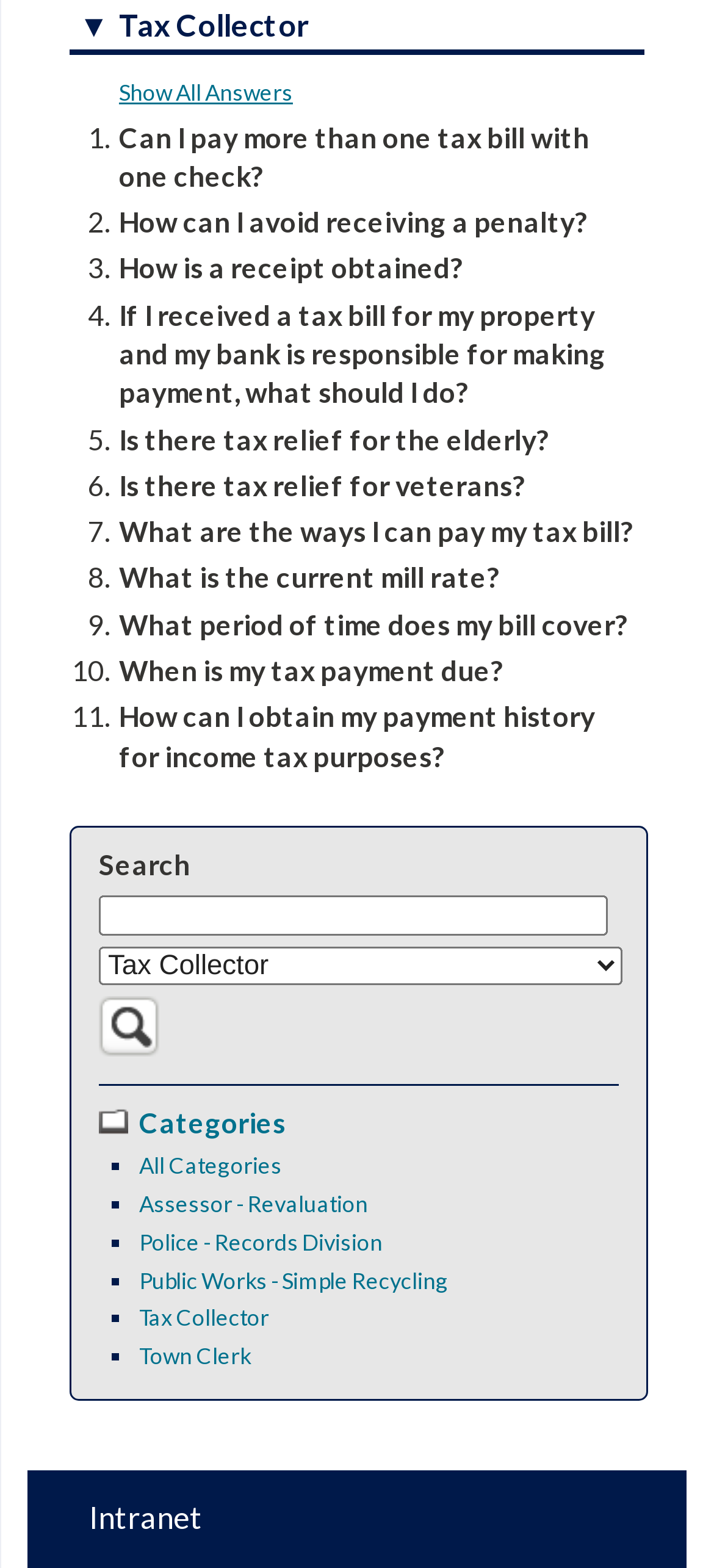Show me the bounding box coordinates of the clickable region to achieve the task as per the instruction: "Click on 'Tax Collector'".

[0.097, 0.004, 0.903, 0.035]